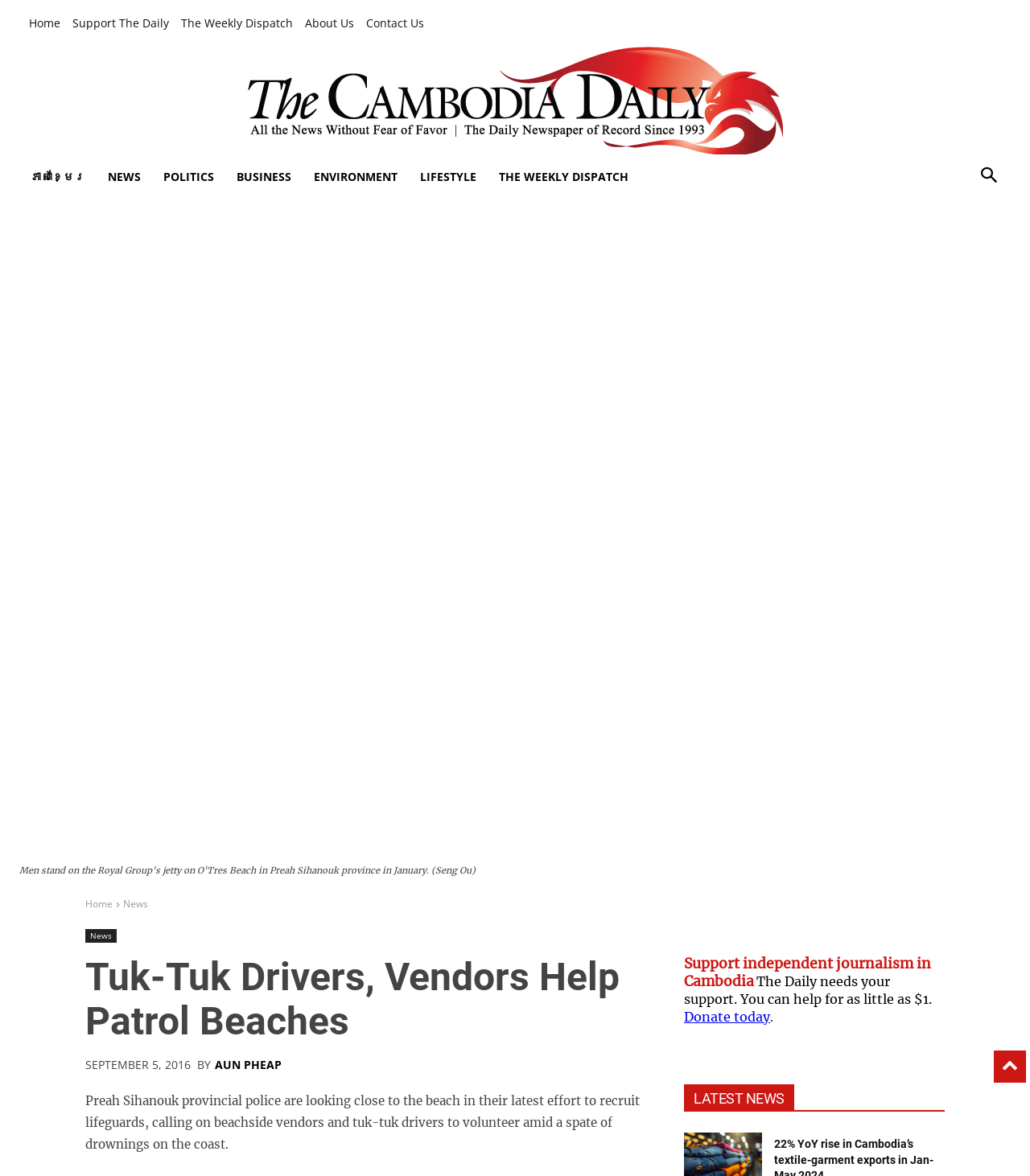Provide a comprehensive description of the webpage.

The webpage appears to be a news article from The Cambodia Daily. At the top, there are several links to different sections of the website, including "Home", "Support The Daily", "The Weekly Dispatch", "About Us", and "Contact Us". Below these links, there is a large logo of The Cambodia Daily, accompanied by a link to the website's homepage.

To the right of the logo, there are several links to different categories of news, including "NEWS", "POLITICS", "BUSINESS", "ENVIRONMENT", and "LIFESTYLE". Below these links, there is a large image with a figure caption.

The main content of the webpage is an article titled "Tuk-Tuk Drivers, Vendors Help Patrol Beaches". The article's title is displayed prominently, followed by the date "SEPTEMBER 5, 2016" and the author's name "AUN PHEAP". The article's text describes how Preah Sihanouk provincial police are recruiting lifeguards from beachside vendors and tuk-tuk drivers due to a recent spate of drownings on the coast.

Below the article, there is a call to action to support independent journalism in Cambodia, with a link to donate. There is also a heading "LATEST NEWS" and a link to "Support independent journalism in Cambodia" at the bottom of the page.

In the top-right corner of the page, there is a link to switch to the Khmer language version of the website. At the very bottom of the page, there is a "close" button with an "X" symbol.